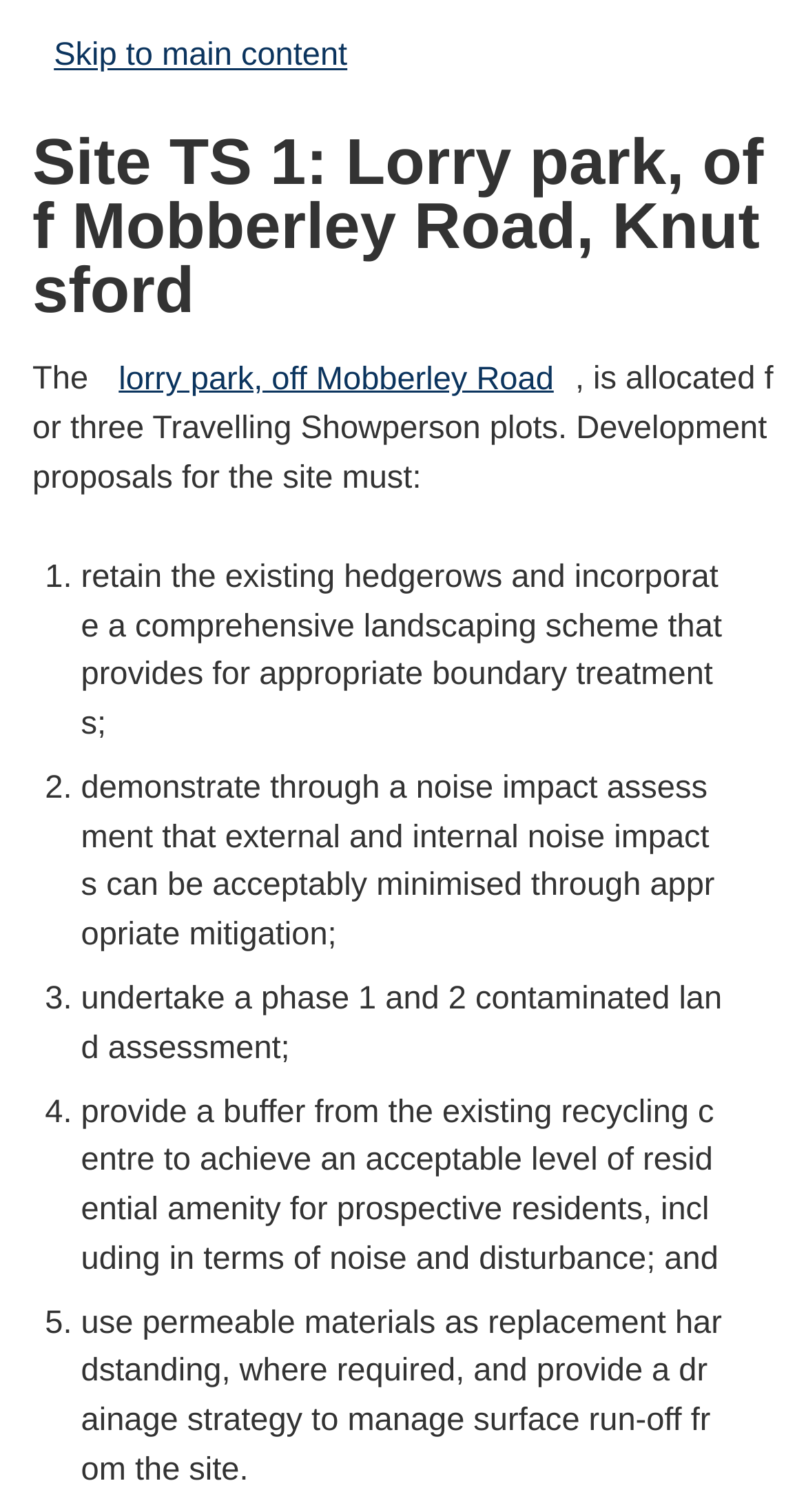Create an elaborate caption for the webpage.

The webpage is about Site Allocation TS 1 Lorry park, off Mobberley Road, Knutsford. At the top, there is a link to "Skip to main content" on the left side. Below it, a heading with the same title as the webpage is displayed, taking up most of the width. 

Following the heading, there is a paragraph of text that starts with "The" and continues with a link to "lorry park, off Mobberley Road" in the middle, and then more text. This paragraph is divided into two lines.

Below the paragraph, there is a list of five items, each starting with a numbered marker (1. to 5.) on the left side, and the corresponding text on the right side. The list items are stacked vertically, with each item taking up about a quarter of the page height. The text in each list item is a sentence or a short phrase describing a development proposal for the site.